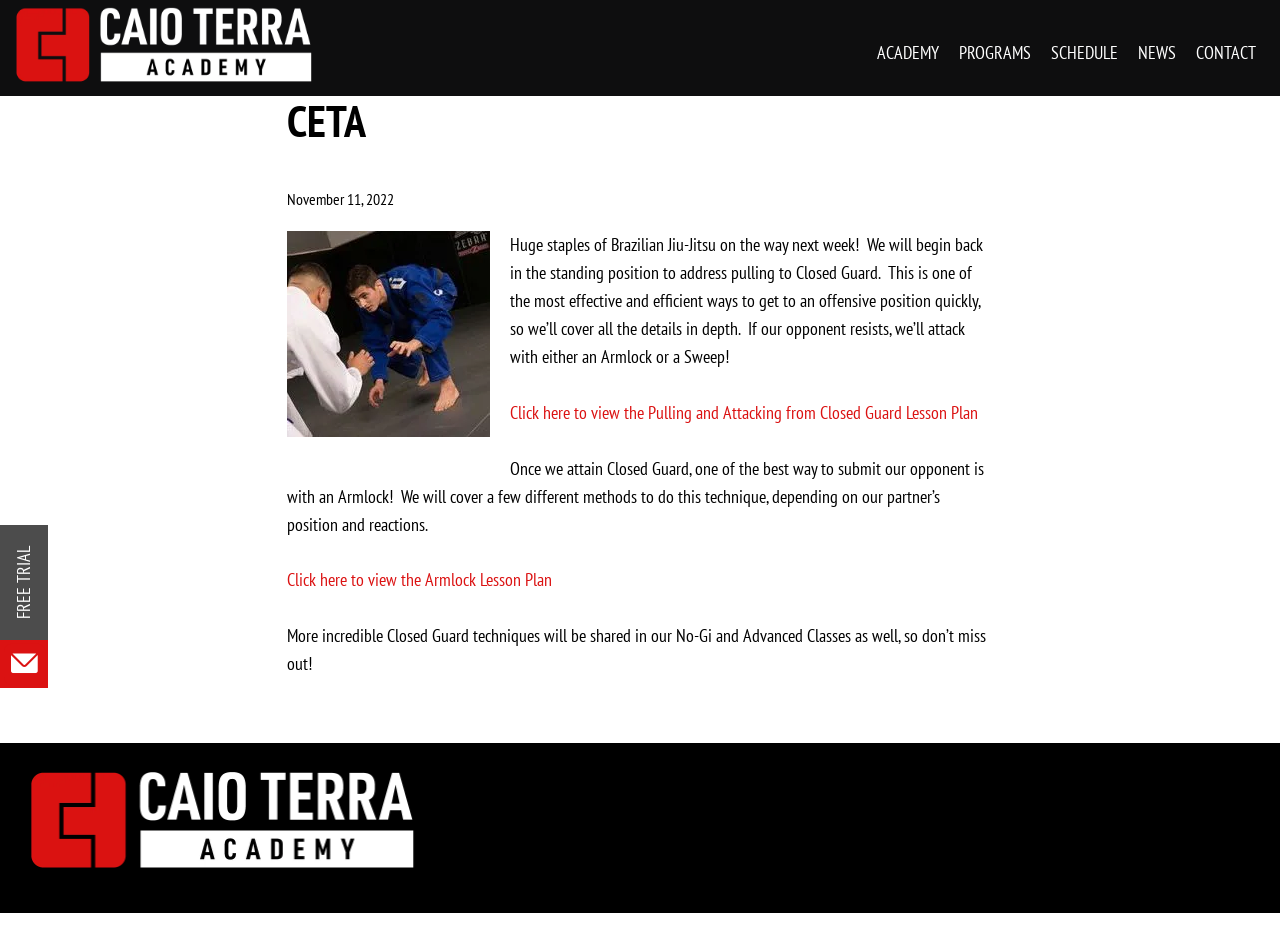Find the bounding box of the UI element described as: "parent_node: Caio Terra Academy Irving". The bounding box coordinates should be given as four float values between 0 and 1, i.e., [left, top, right, bottom].

[0.011, 0.005, 0.245, 0.03]